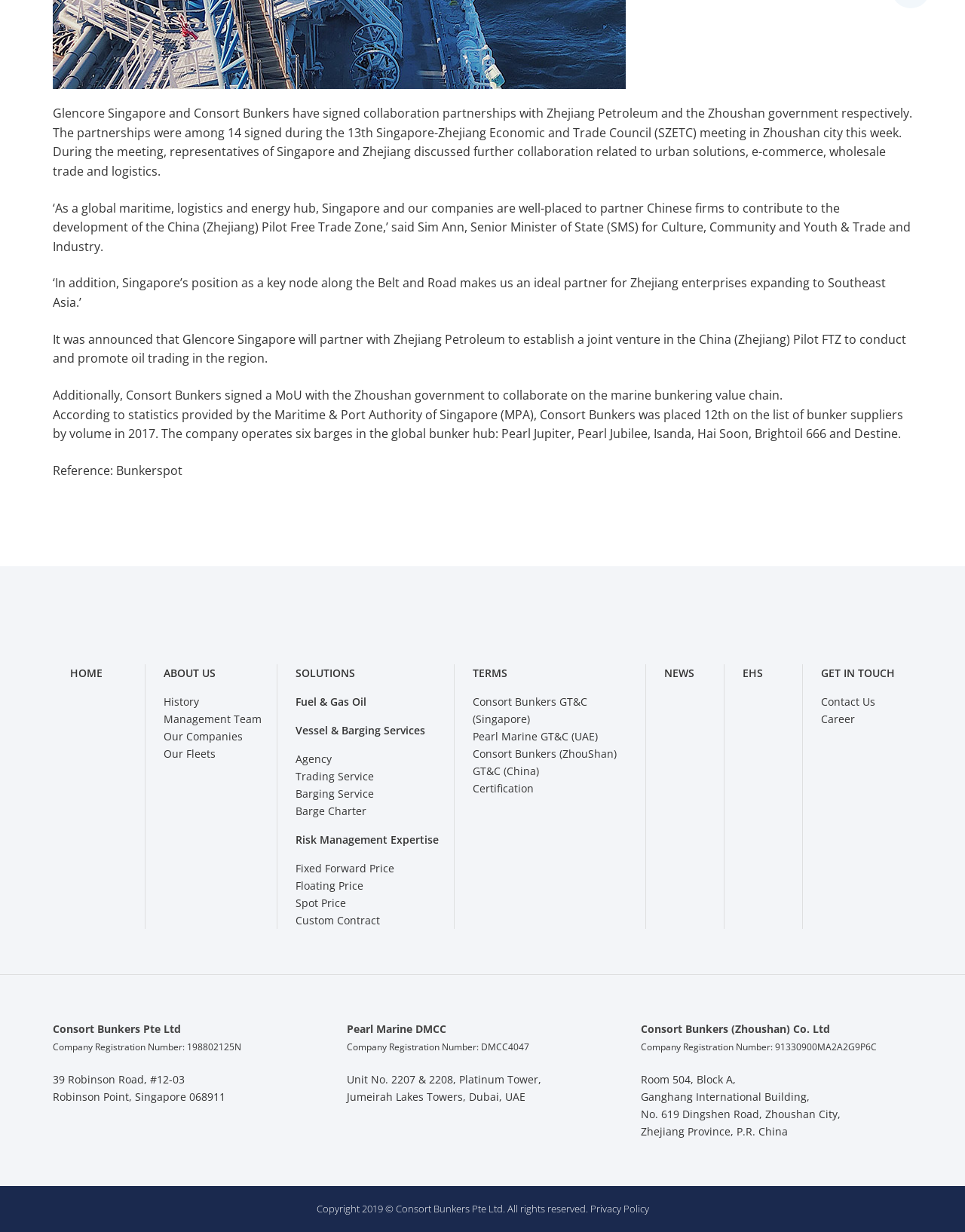From the element description: "Spot Price", extract the bounding box coordinates of the UI element. The coordinates should be expressed as four float numbers between 0 and 1, in the order [left, top, right, bottom].

[0.306, 0.727, 0.359, 0.739]